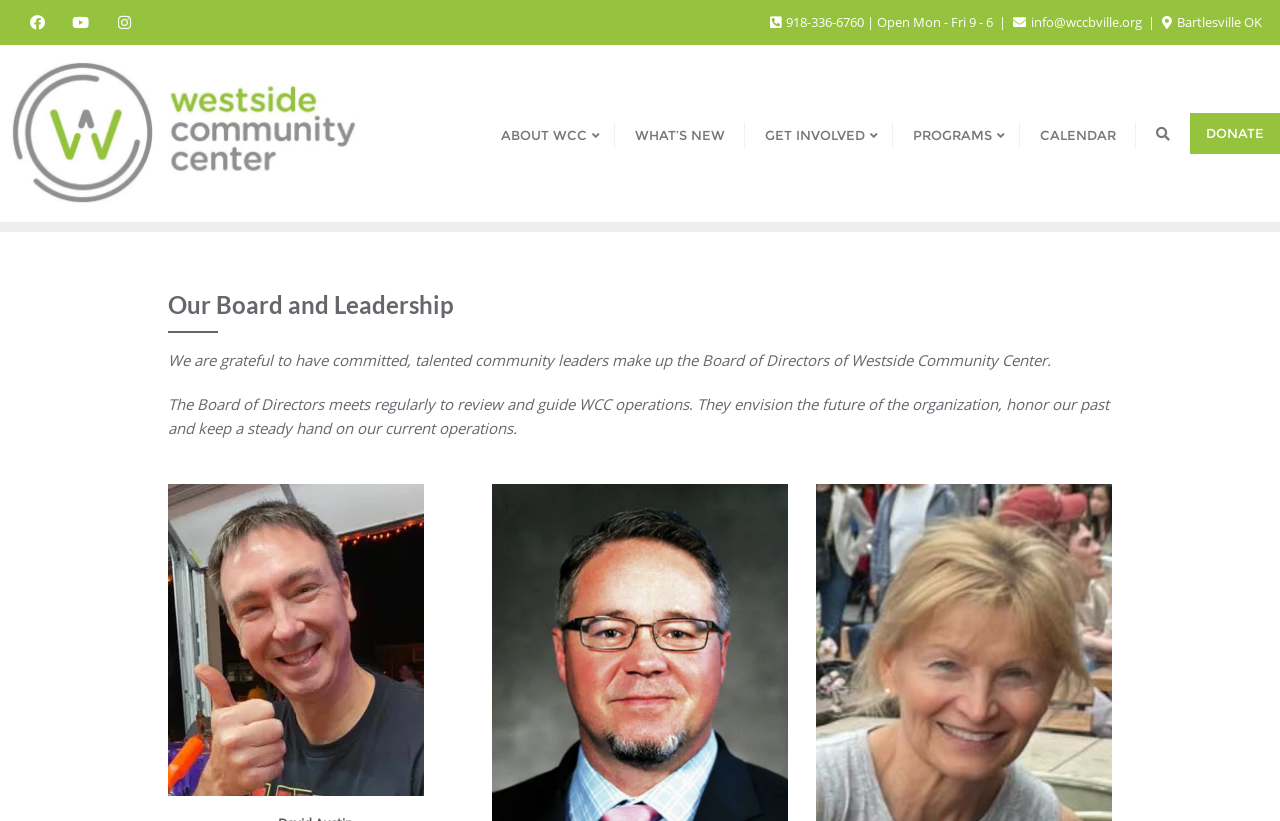Provide a single word or phrase answer to the question: 
What is the email address of Westside Community Center?

info@wccbville.org